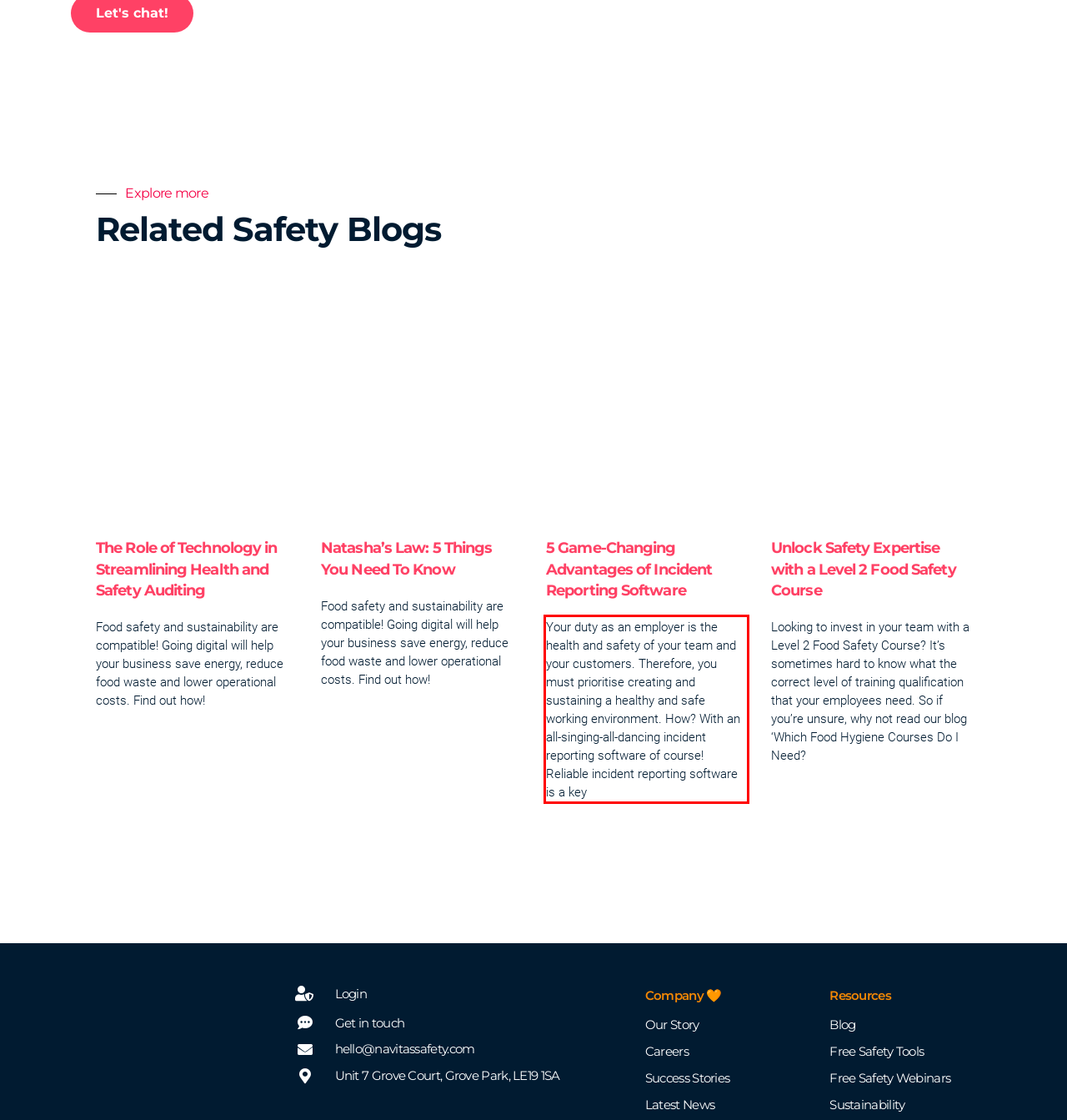Using the provided webpage screenshot, recognize the text content in the area marked by the red bounding box.

Your duty as an employer is the health and safety of your team and your customers. Therefore, you must prioritise creating and sustaining a healthy and safe working environment. How? With an all-singing-all-dancing incident reporting software of course! Reliable incident reporting software is a key